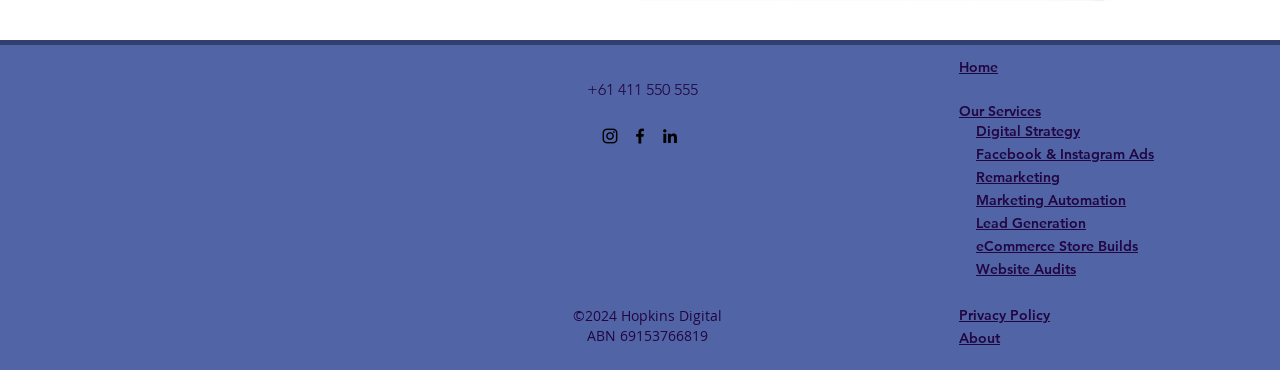Please determine the bounding box coordinates of the element's region to click for the following instruction: "Go to Home".

[0.749, 0.157, 0.78, 0.205]